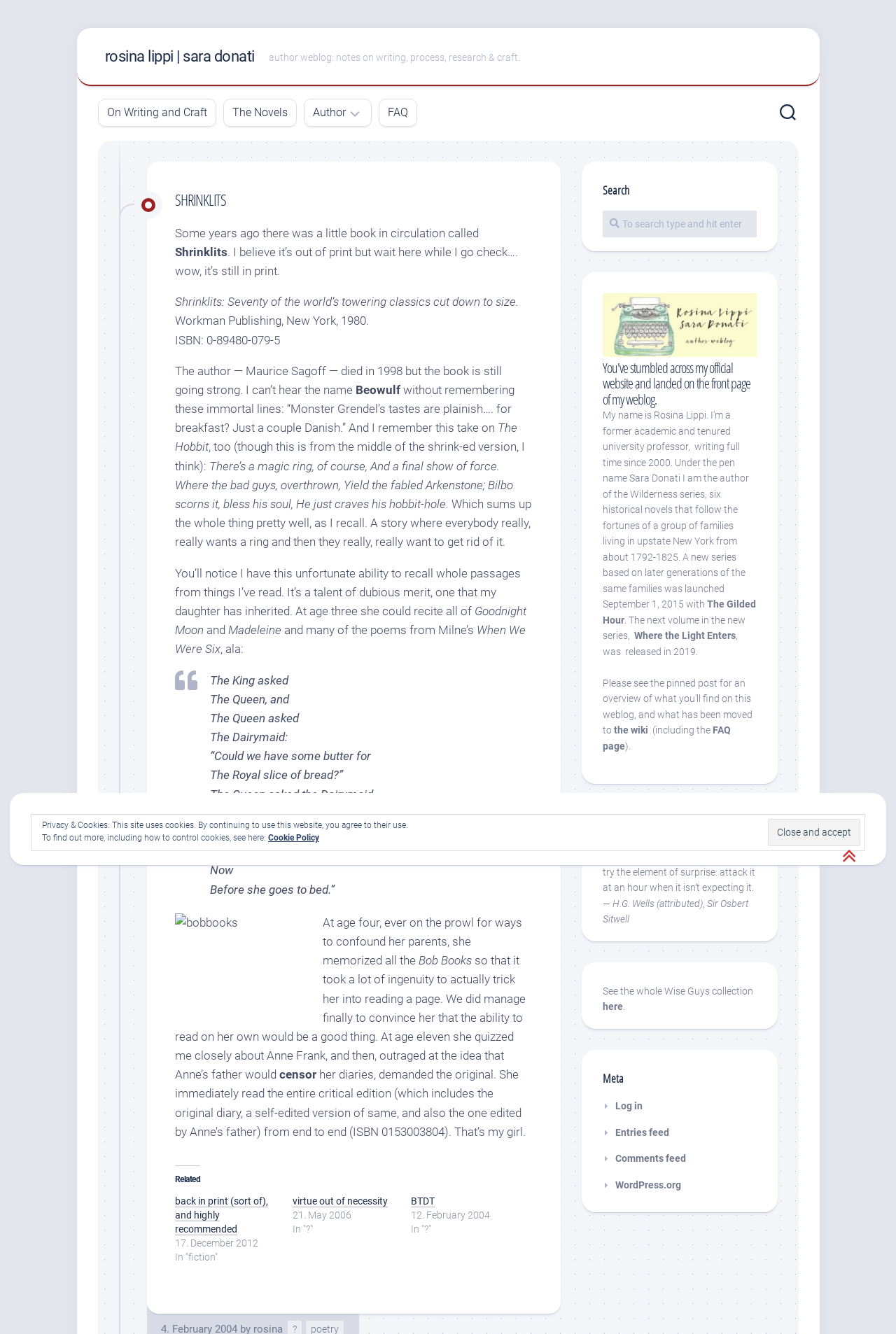How many links are there in the main menu?
Analyze the image and provide a thorough answer to the question.

The main menu is located at the top of the webpage, and it contains links to 'On Writing and Craft', 'The Novels', 'Author', 'Memoir', and 'FAQ', which makes a total of 5 links.